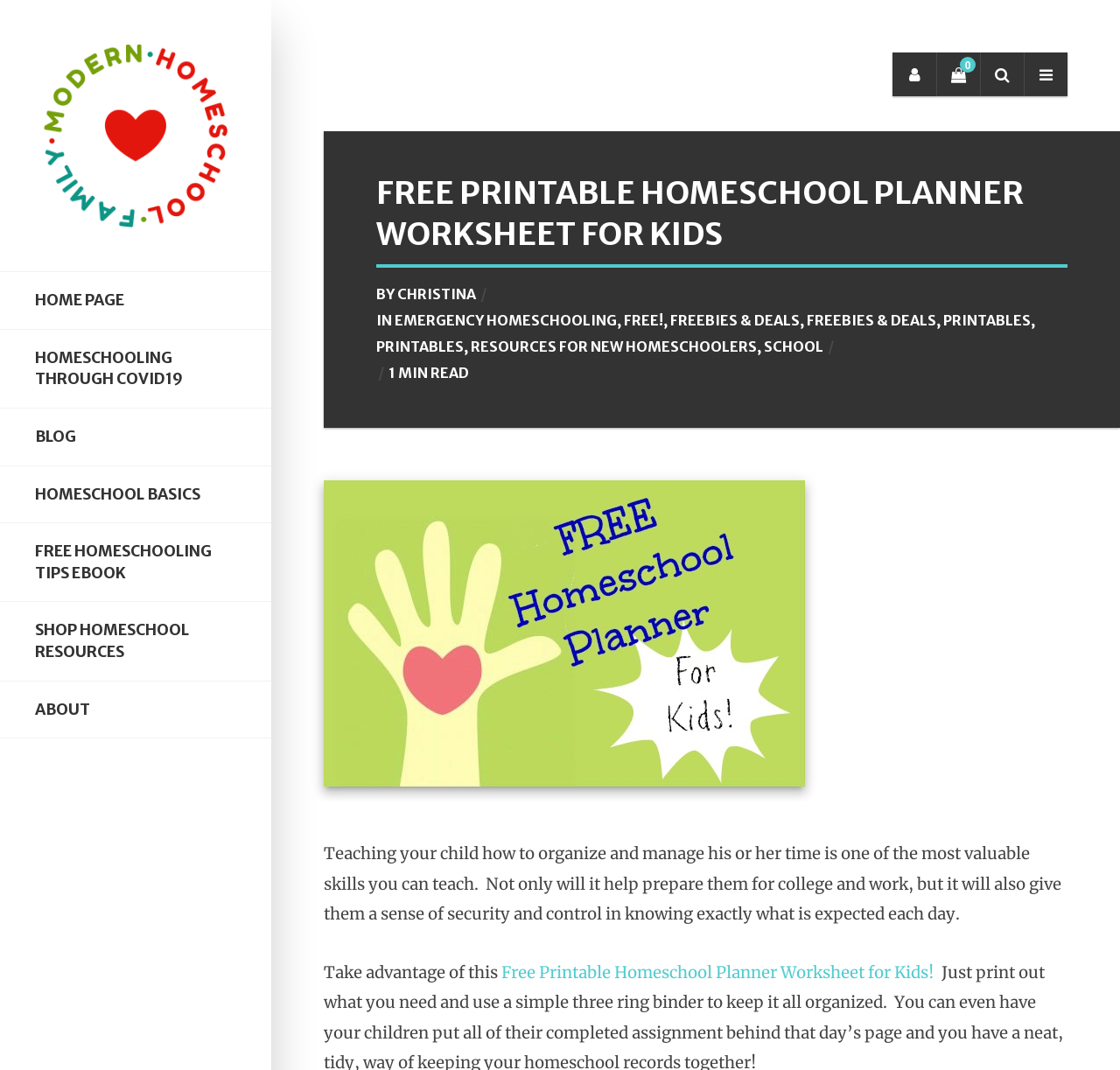Specify the bounding box coordinates for the region that must be clicked to perform the given instruction: "Check the 'ABOUT' section".

[0.031, 0.653, 0.211, 0.673]